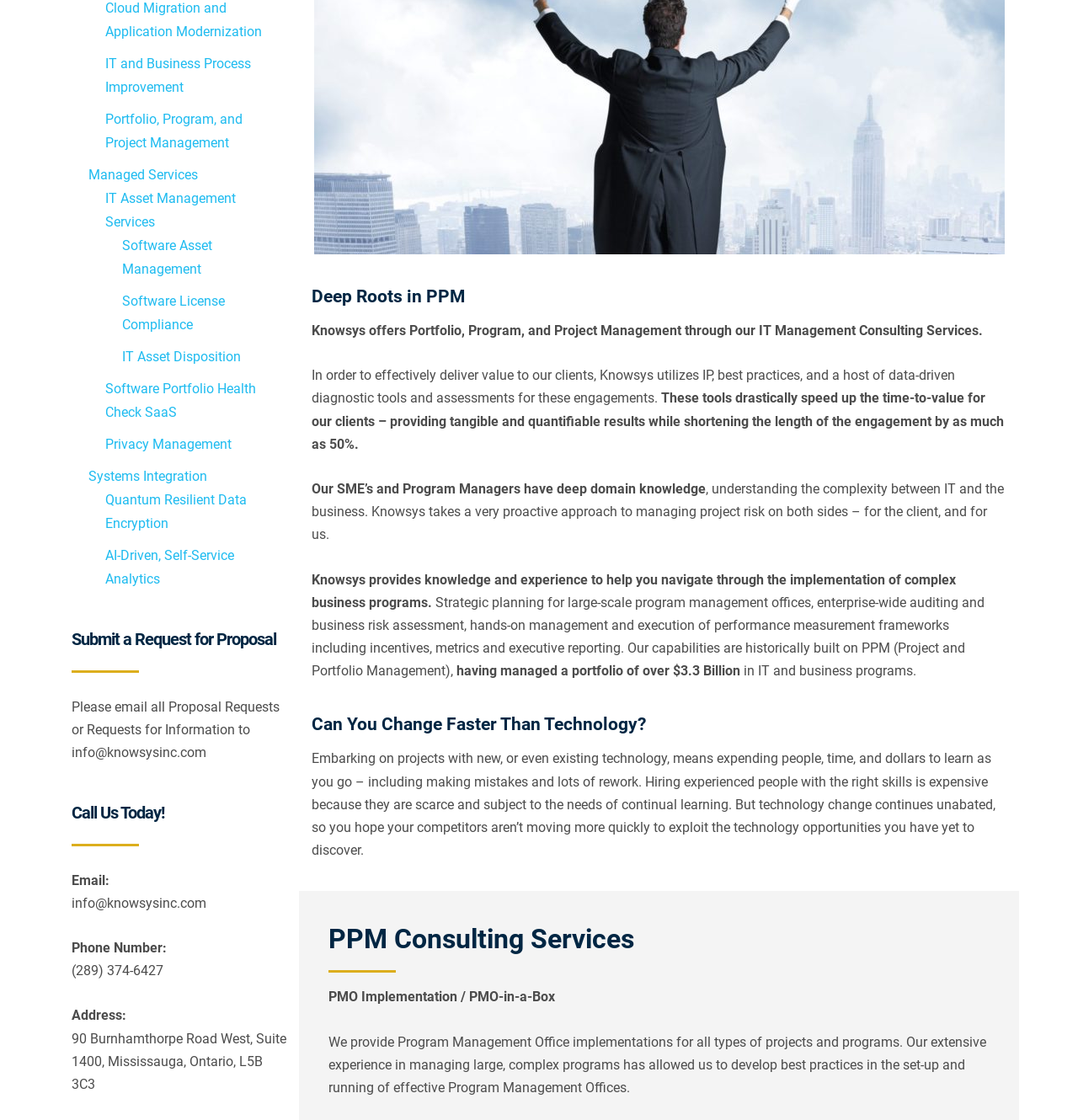Provide the bounding box coordinates of the HTML element described by the text: "AI-Driven, Self-Service Analytics".

[0.098, 0.489, 0.217, 0.524]